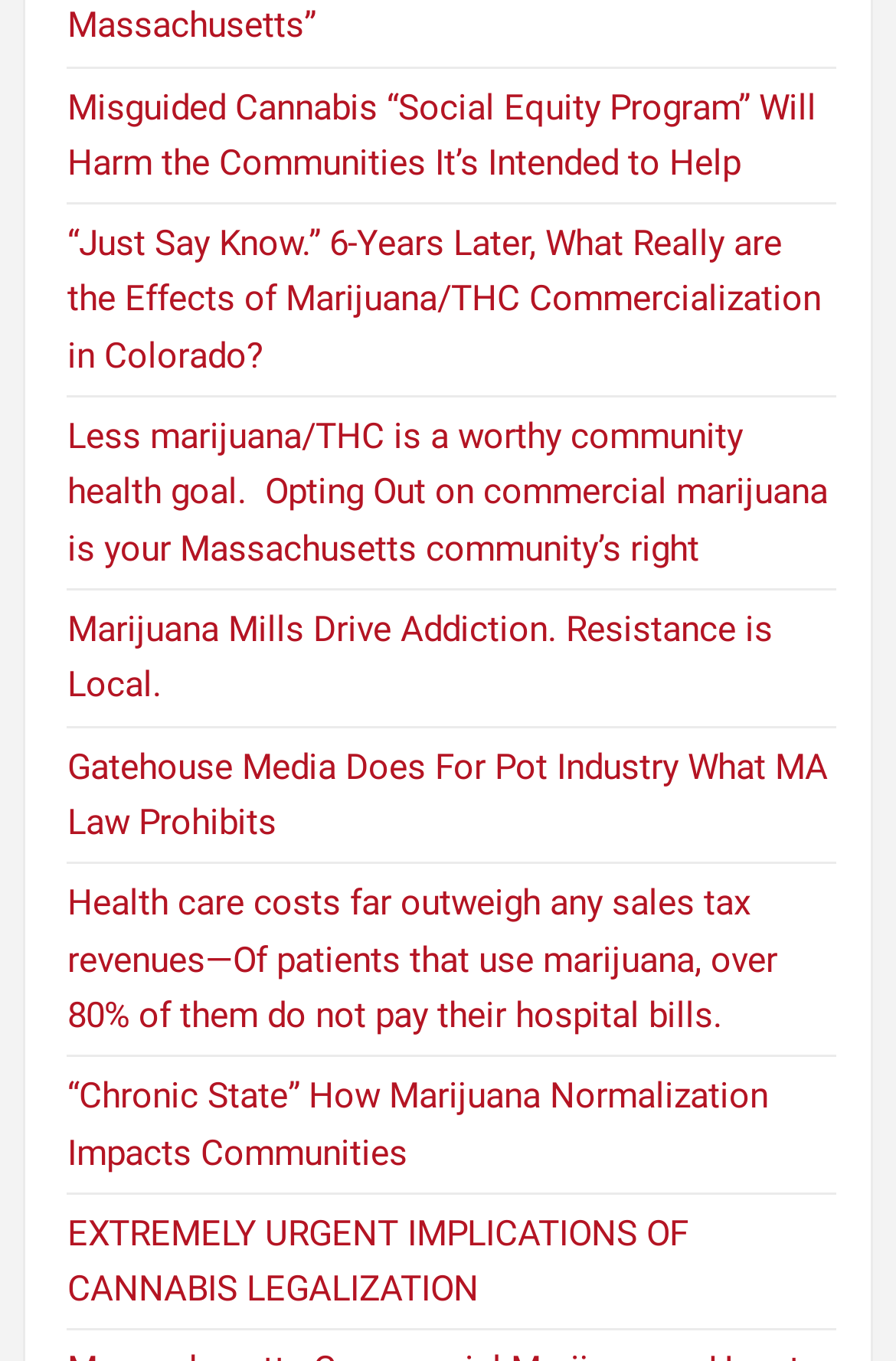What is the topic of the webpage?
Based on the image, answer the question with a single word or brief phrase.

Cannabis